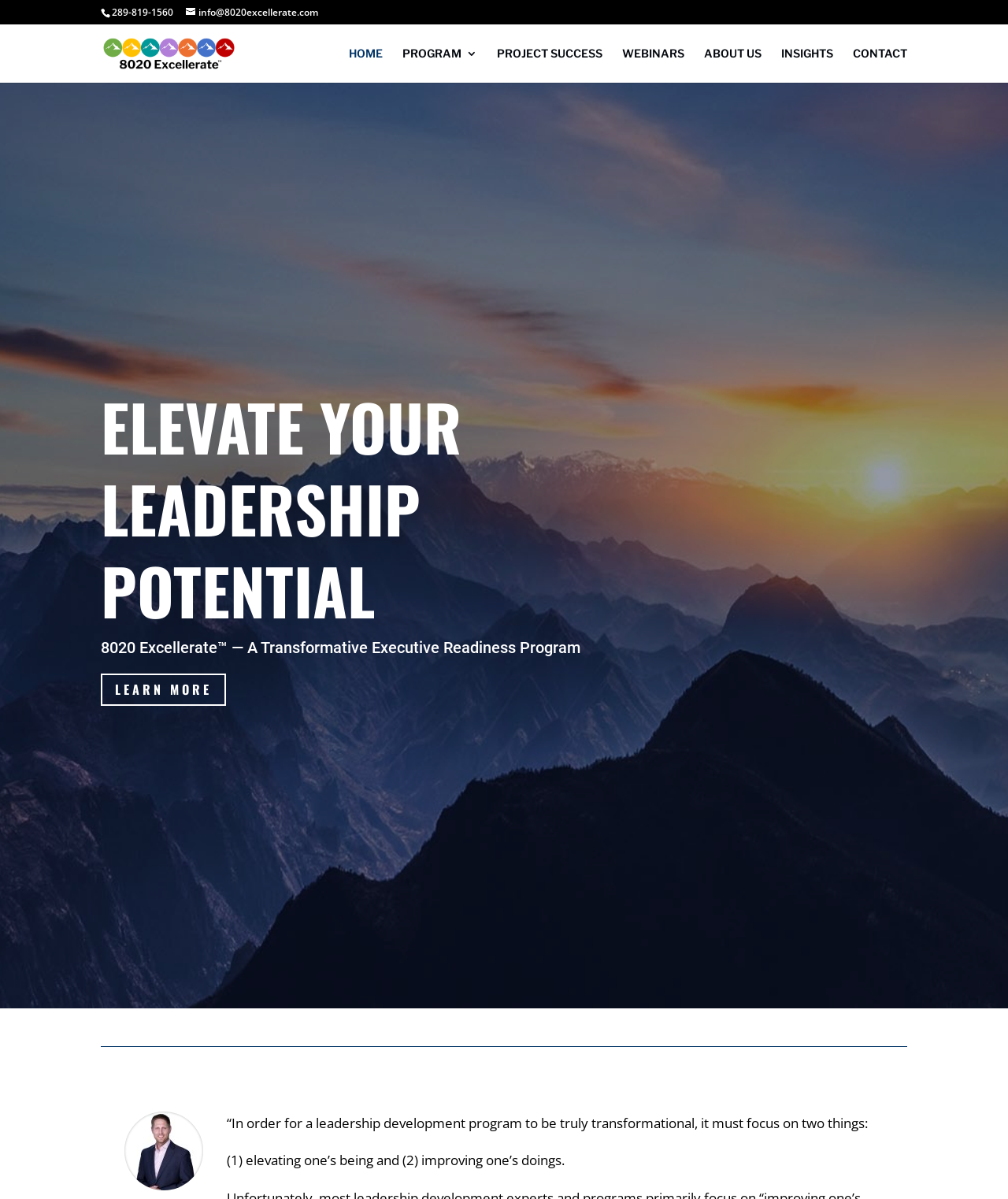Please specify the bounding box coordinates for the clickable region that will help you carry out the instruction: "call the phone number".

[0.111, 0.005, 0.172, 0.016]